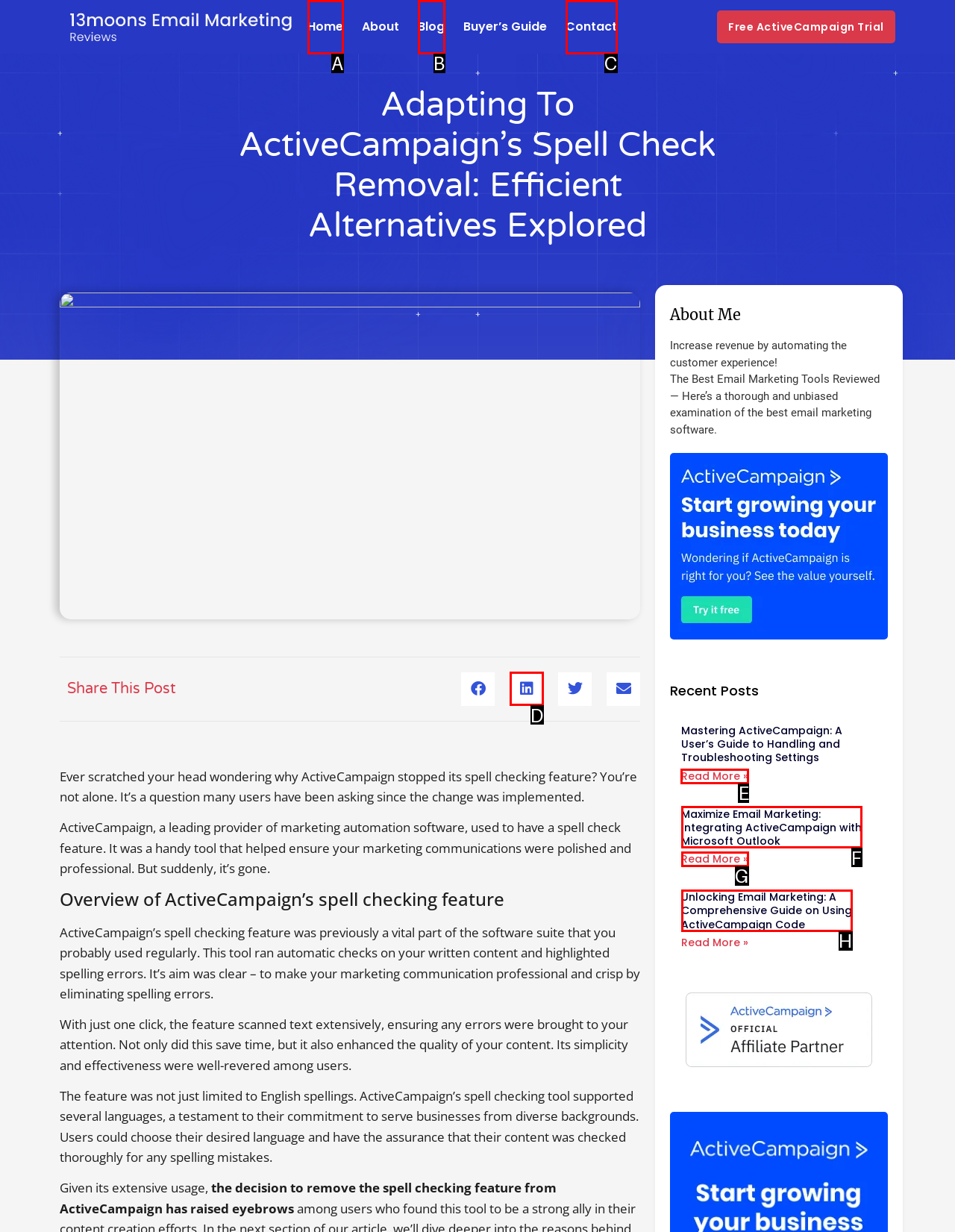Identify which HTML element should be clicked to fulfill this instruction: Read more about 'Mastering ActiveCampaign: A User’s Guide to Handling and Troubleshooting Settings' Reply with the correct option's letter.

E